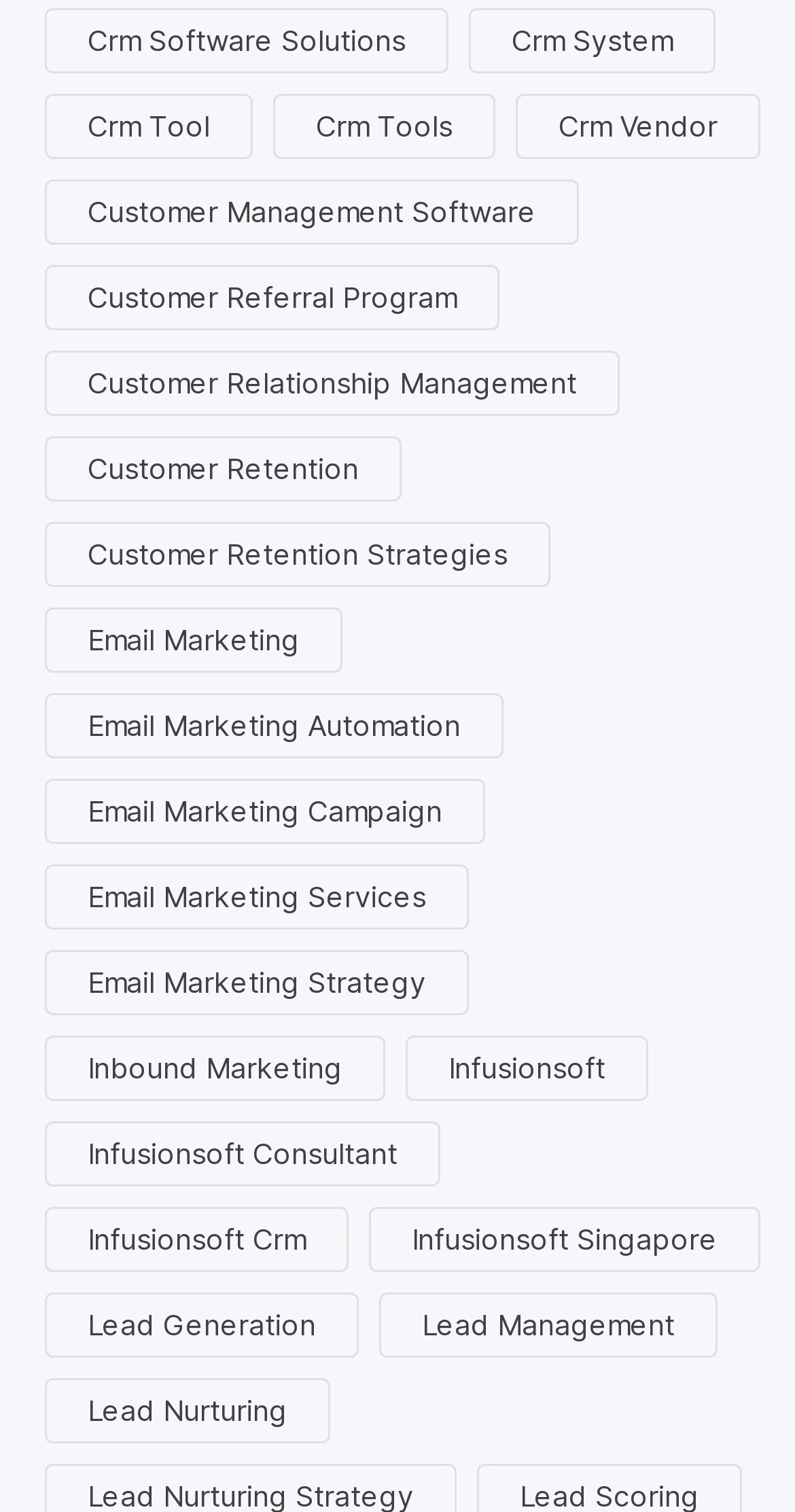How many links contain the word 'Infusionsoft'?
Look at the screenshot and respond with one word or a short phrase.

3